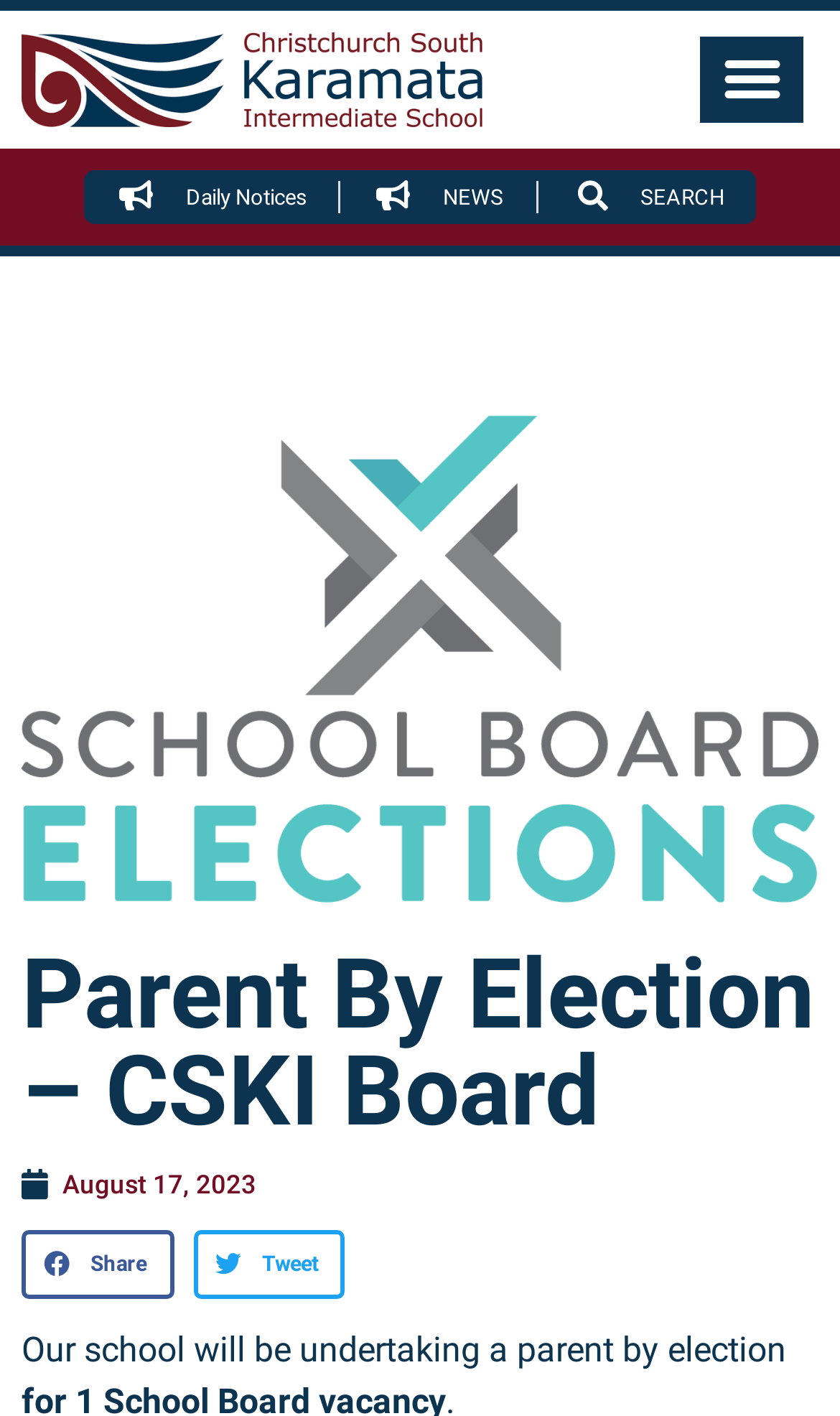Please study the image and answer the question comprehensively:
What is the current status of the election?

The webpage states that the school 'will be undertaking' a parent by election, which suggests that the election process is currently underway or about to start.